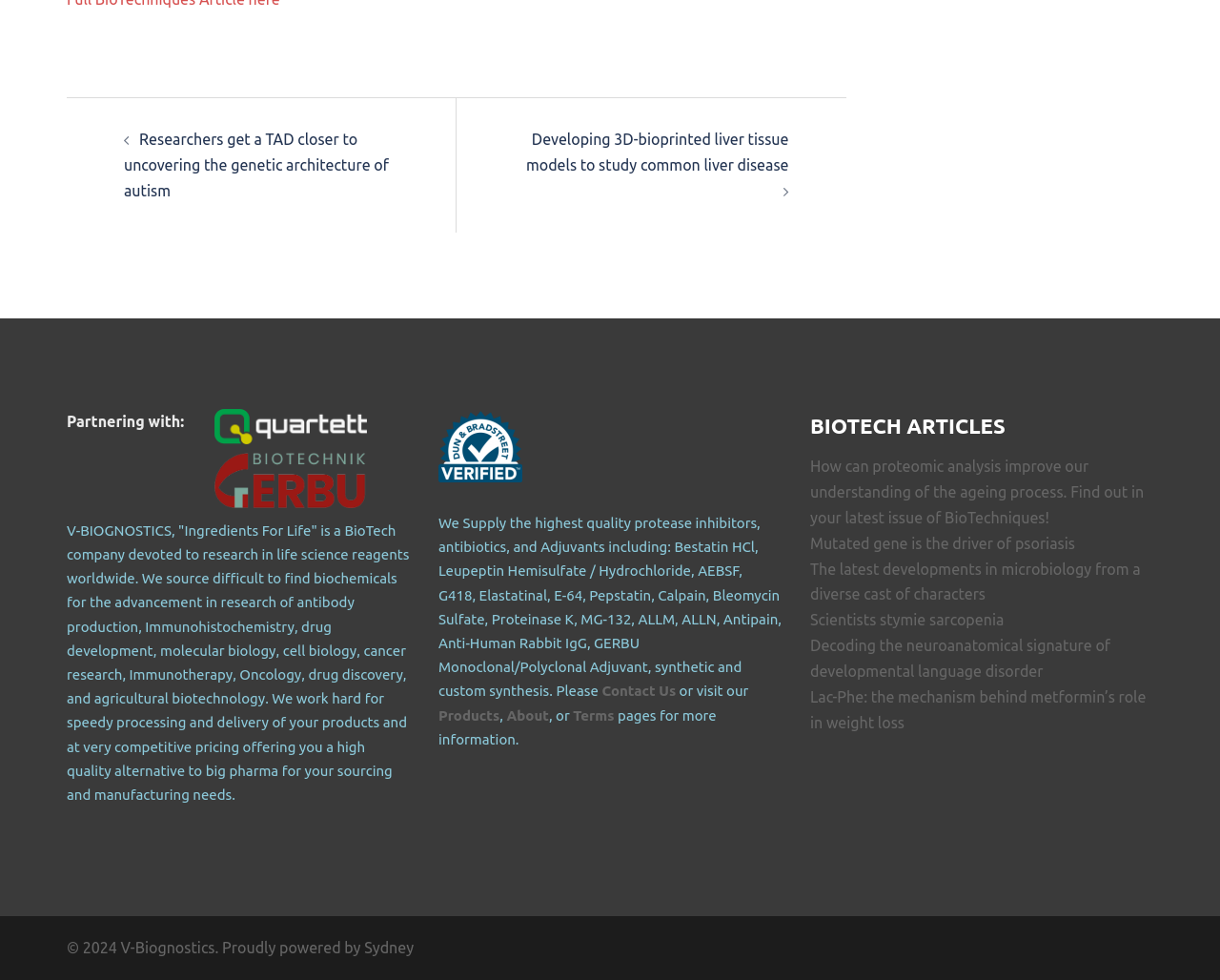Respond to the question with just a single word or phrase: 
What type of articles are listed under 'BIOTECH ARTICLES'?

Research-related articles